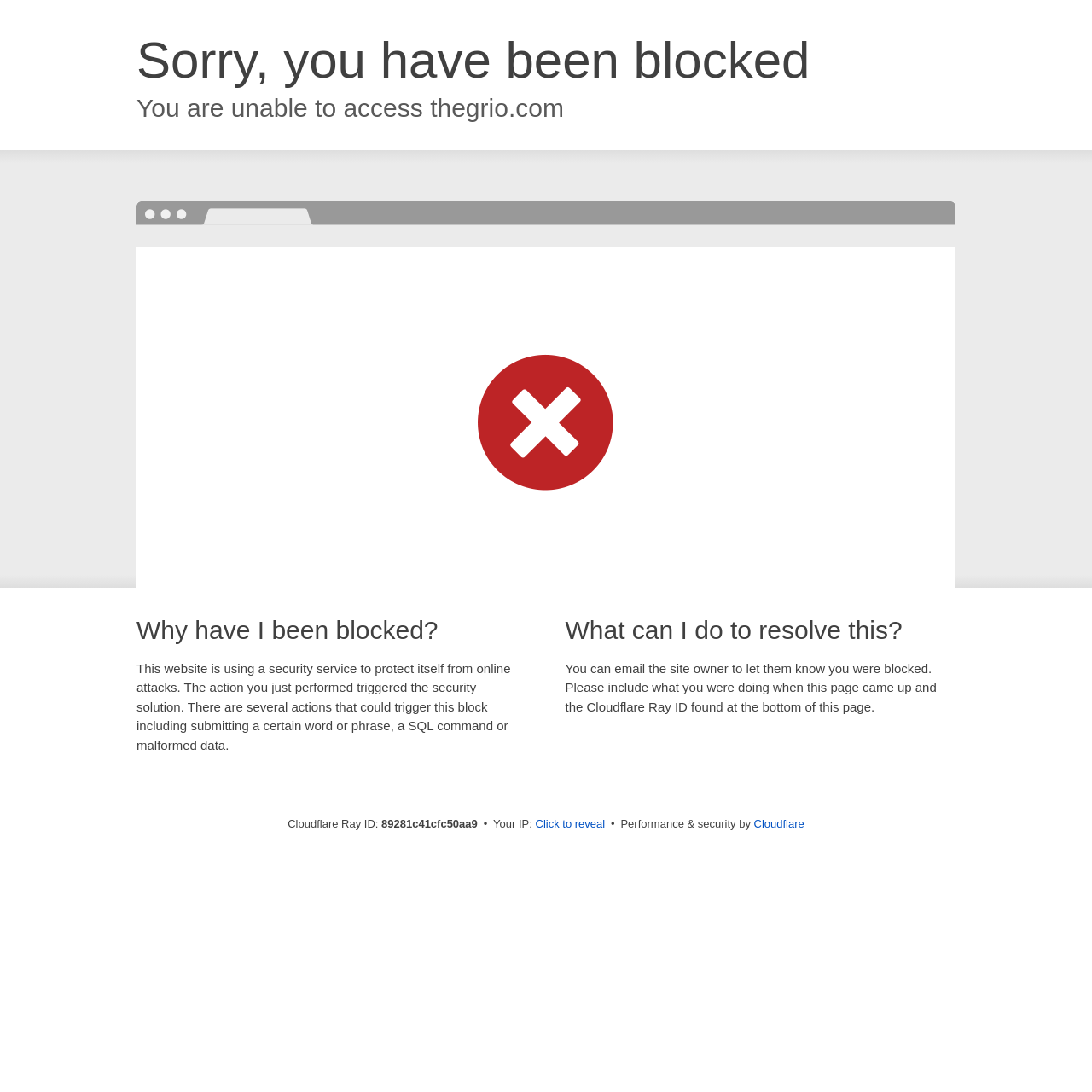What information is hidden behind the 'Click to reveal' button?
Using the image as a reference, deliver a detailed and thorough answer to the question.

The 'Click to reveal' button is likely hiding the user's IP address, which is a piece of information that can be used to identify the user's location and is related to the block incident.